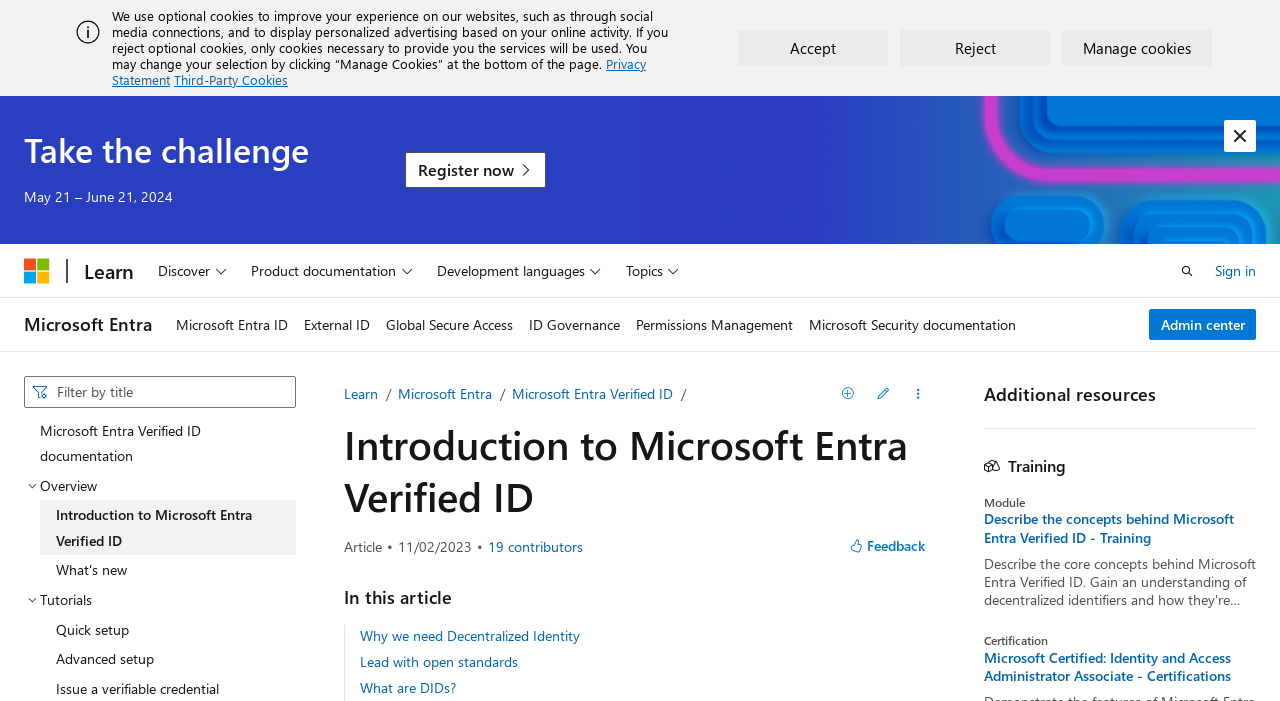What is the topic of the article?
Based on the image, provide a one-word or brief-phrase response.

Microsoft Entra Verified ID